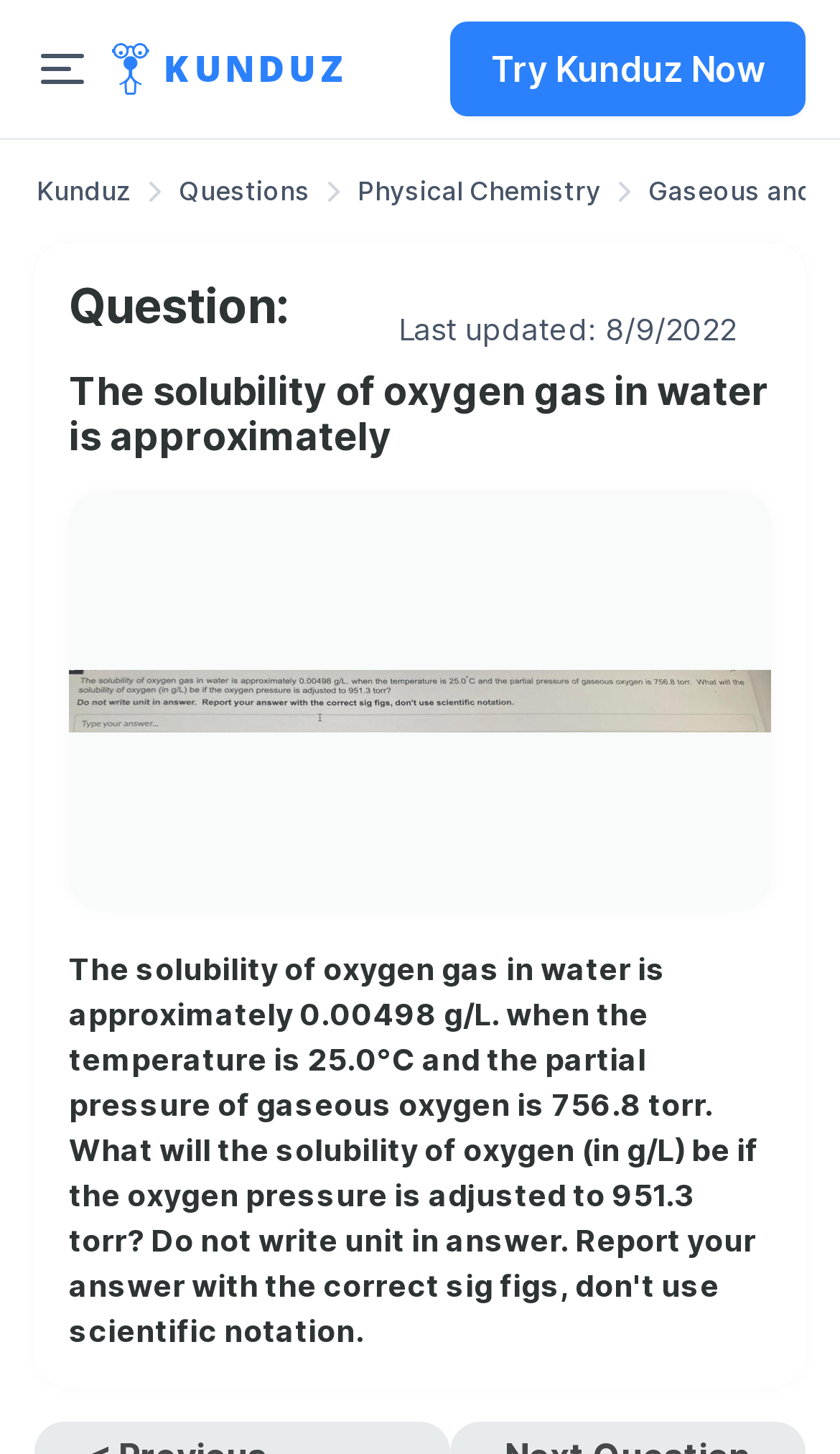Generate the title text from the webpage.

The solubility of oxygen gas in water is approximately